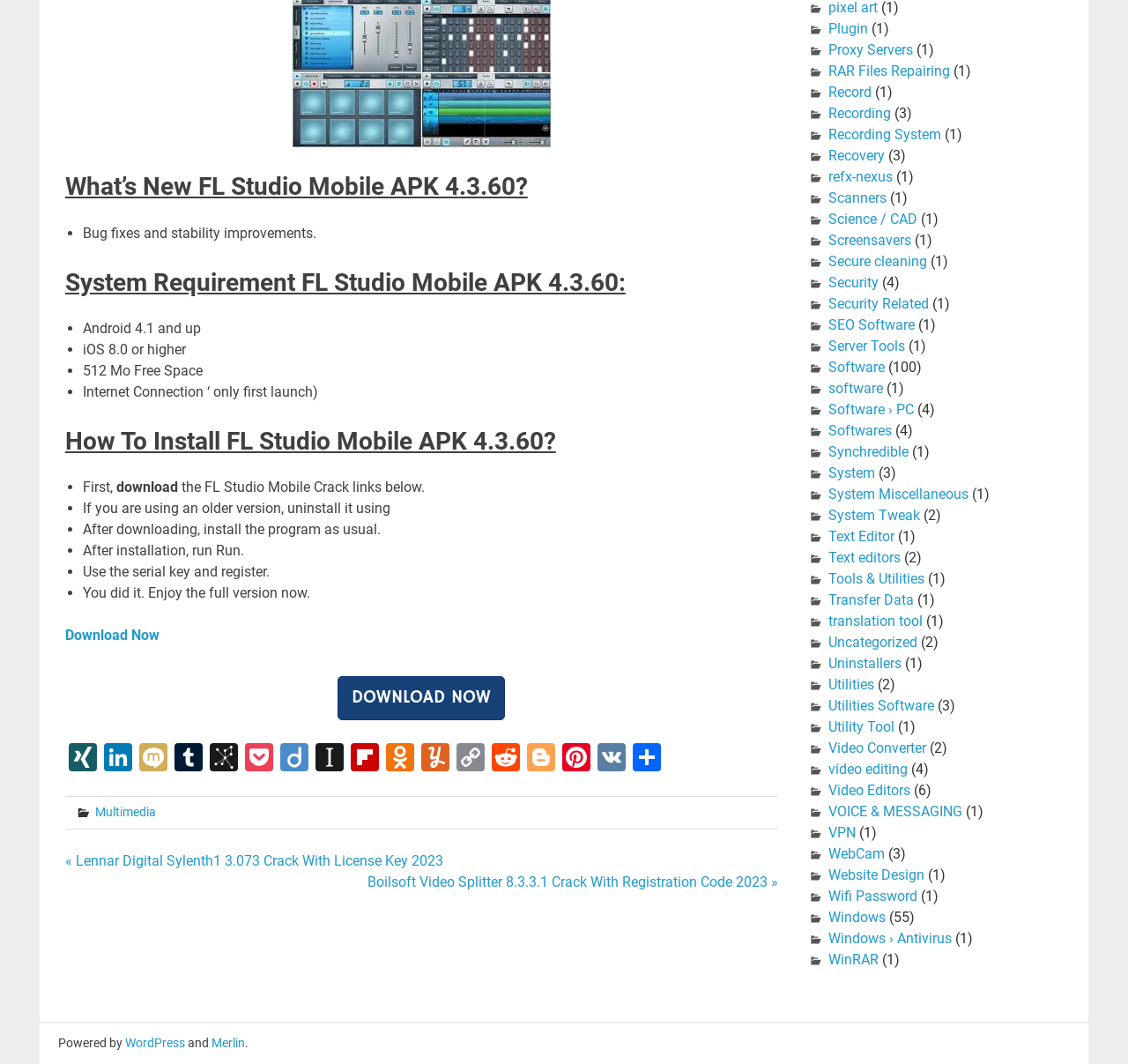Identify the bounding box coordinates of the region I need to click to complete this instruction: "Click on the 'DOWNLOAD NOW' button".

[0.3, 0.635, 0.448, 0.677]